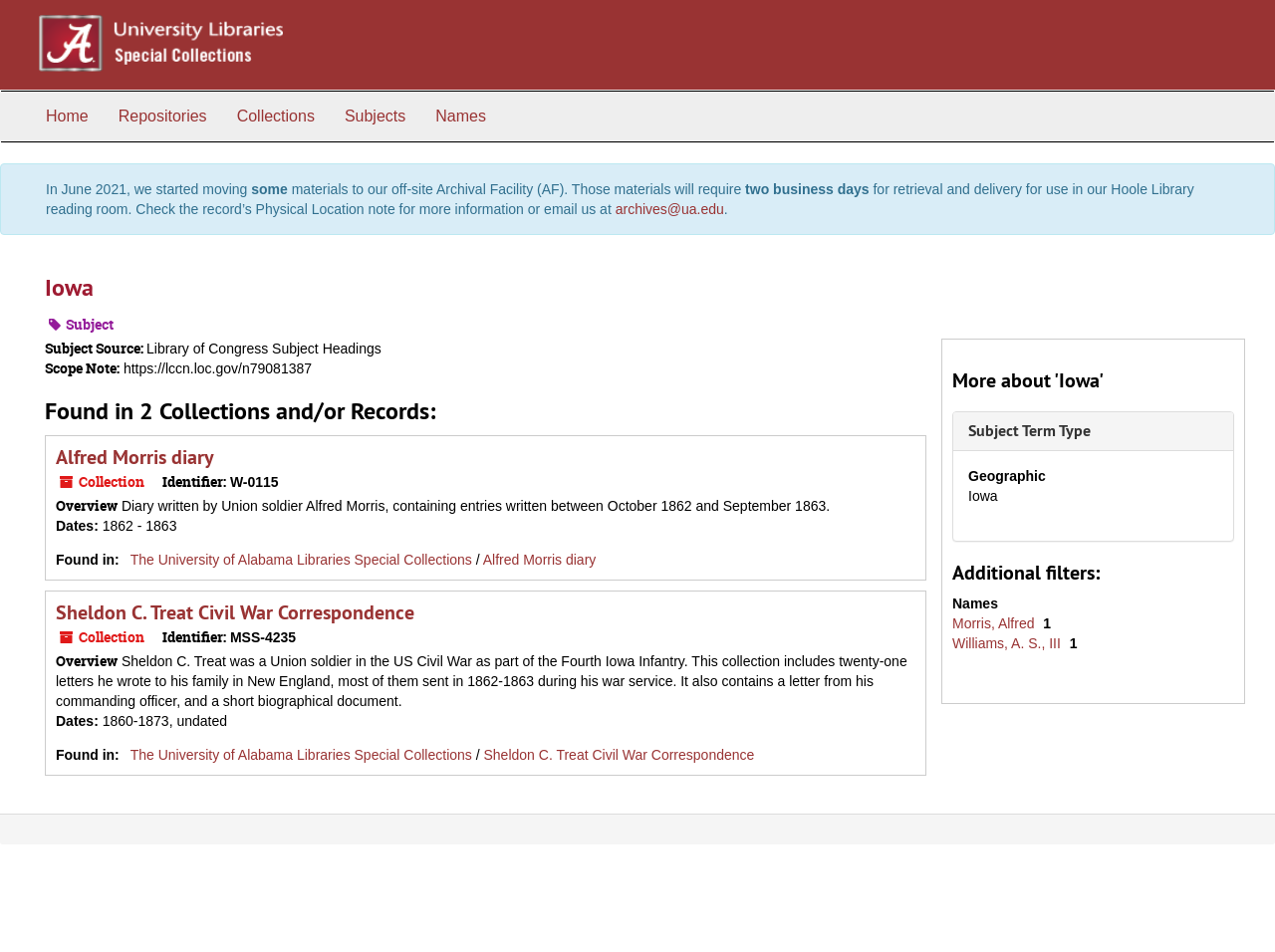Examine the screenshot and answer the question in as much detail as possible: What is the name of the university library?

I found this answer by looking at the links and text on the webpage, specifically the links 'The University of Alabama Libraries Special Collections' which appears multiple times on the page.